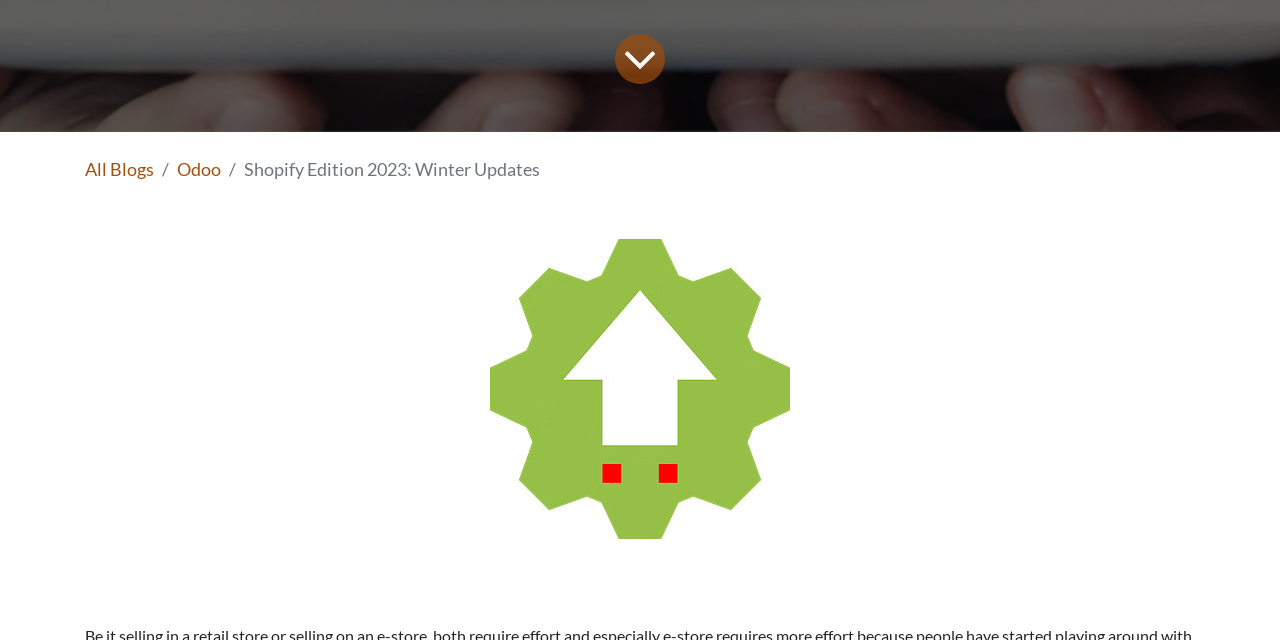Bounding box coordinates are specified in the format (top-left x, top-left y, bottom-right x, bottom-right y). All values are floating point numbers bounded between 0 and 1. Please provide the bounding box coordinate of the region this sentence describes: Odoo

[0.138, 0.247, 0.173, 0.281]